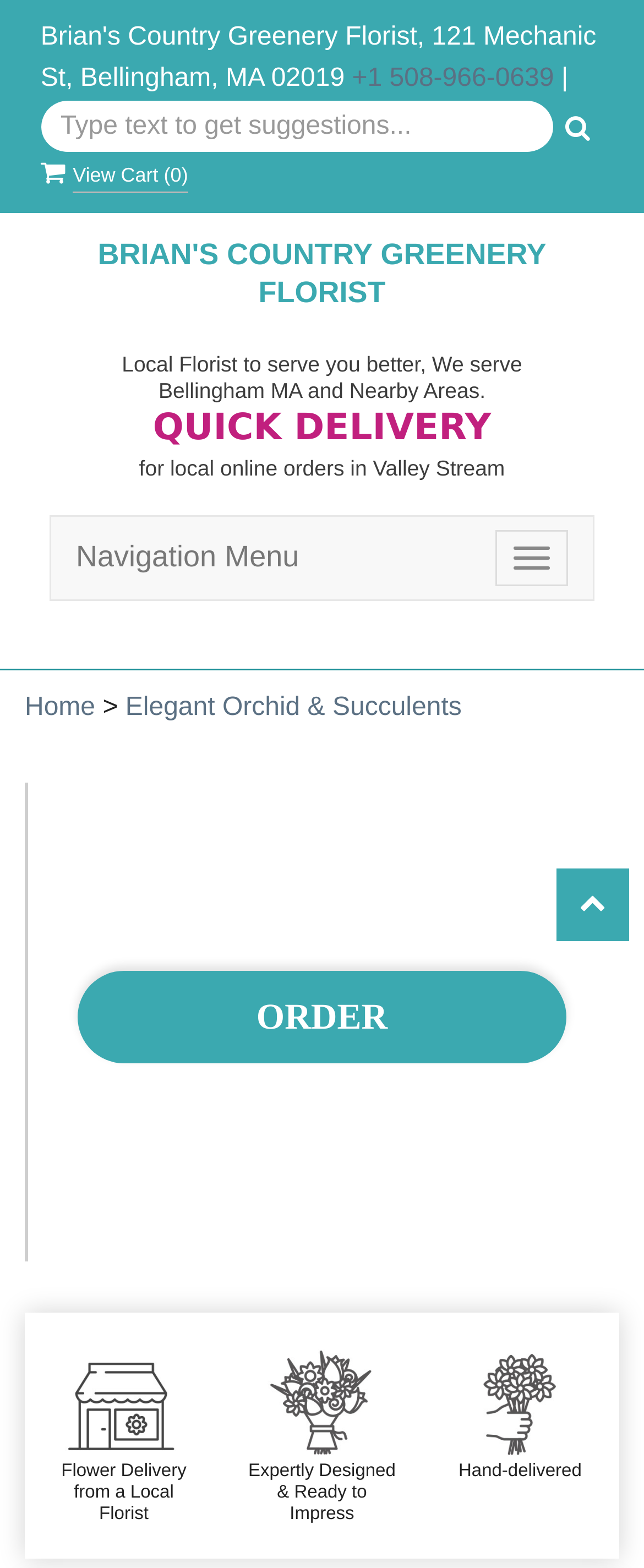Offer a meticulous caption that includes all visible features of the webpage.

This webpage is about Brian's Country Greenery Florist, a local florist in Bellingham, MA, that offers elegant orchid and succulents flower delivery. At the top, there is a phone number (+1 508-966-0639) and a text input field with multiple buttons, likely for searching or logging in. 

Below the phone number, there is a link to the florist's name, "BRIAN'S COUNTRY GREENERY FLORIST", which is also a heading. To the right of the florist's name, there is a text stating "Local Florist to serve you better, We serve Bellingham MA and Nearby Areas." 

Further down, there is a heading "QUICK DELIVERY" followed by a text "for local online orders in Valley Stream". On the right side, there is a toggle navigation button and a link to the navigation menu. 

Below the navigation menu, there are links to different sections of the website, including "Home" and "Elegant Orchid & Succulents". The latter is a subheading that describes the type of flowers offered by the florist. 

The main content of the webpage is divided into three sections, each featuring an image and a corresponding text. The first section has an image and the text "Flower Delivery from a Local Florist". The second section has an image and the text "Expertly Designed & Ready to Impress". The third section has an image and the text "Hand-delivered". 

At the bottom of the webpage, there is a prominent "ORDER" button, and to the right of it, there is a link with an icon (\uf077).